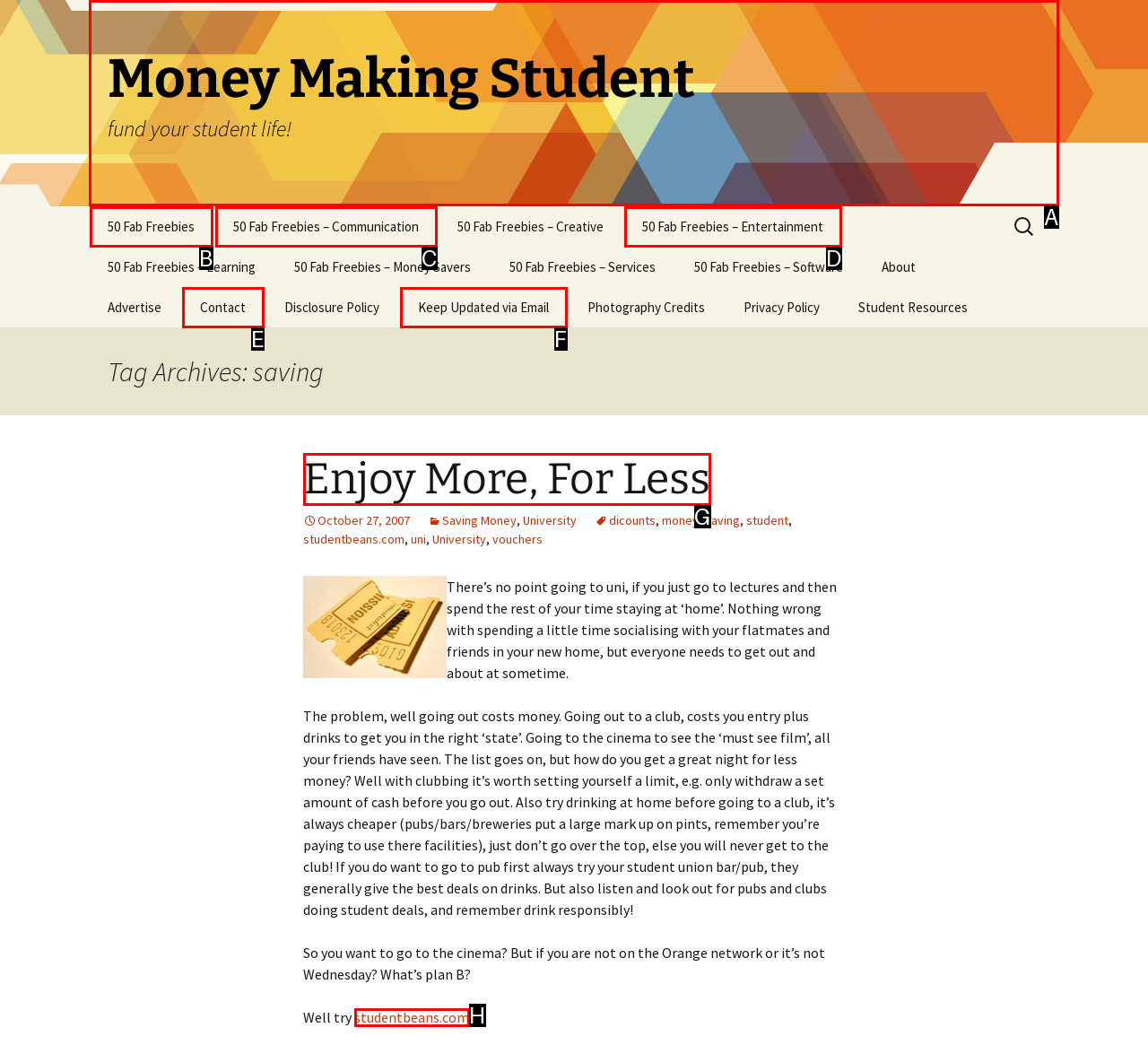Identify the HTML element that should be clicked to accomplish the task: Click on 'Money Making Student fund your student life!' link
Provide the option's letter from the given choices.

A